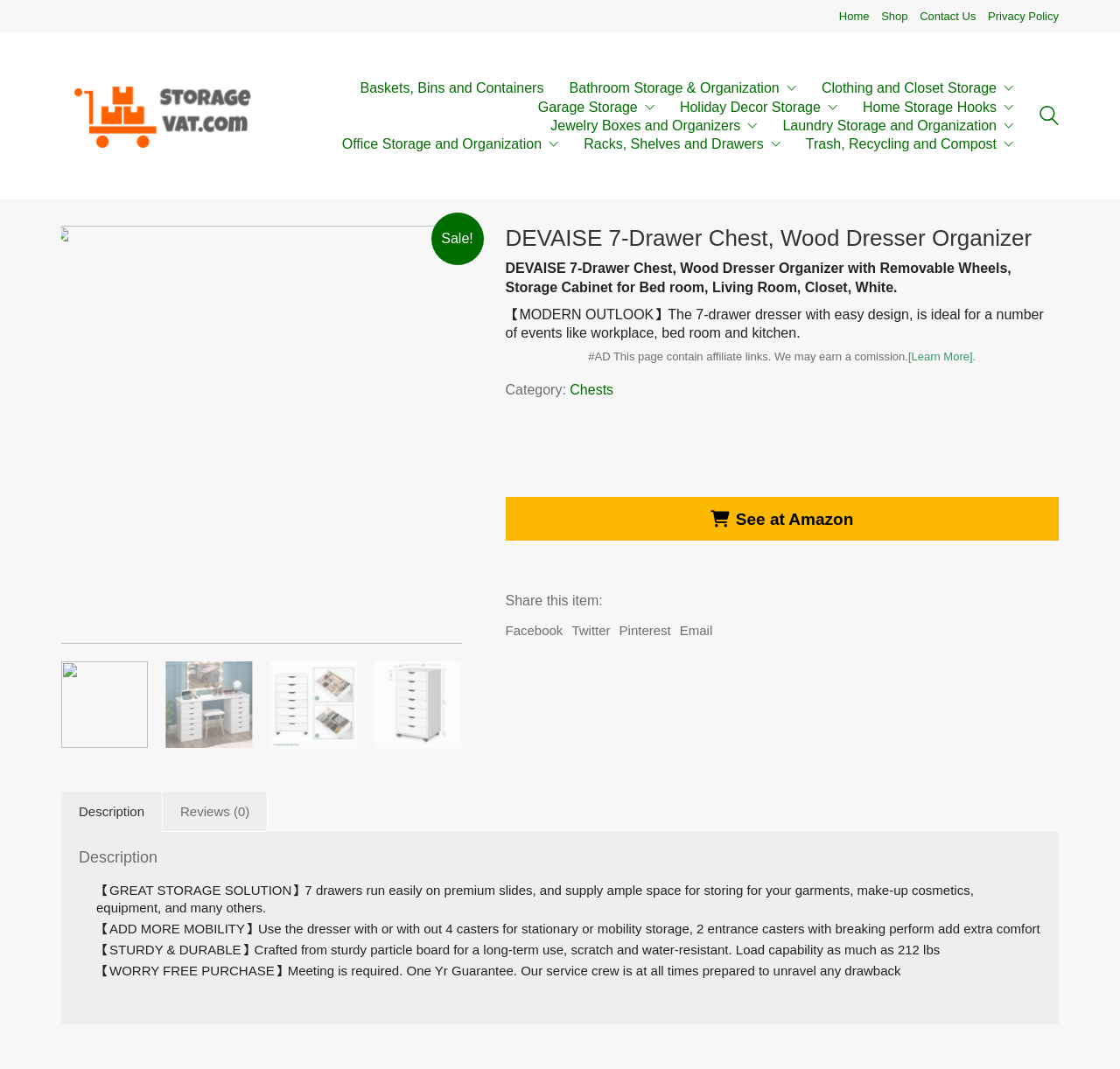Find the bounding box coordinates of the element to click in order to complete this instruction: "Search for something". The bounding box coordinates must be four float numbers between 0 and 1, denoted as [left, top, right, bottom].

[0.928, 0.099, 0.945, 0.121]